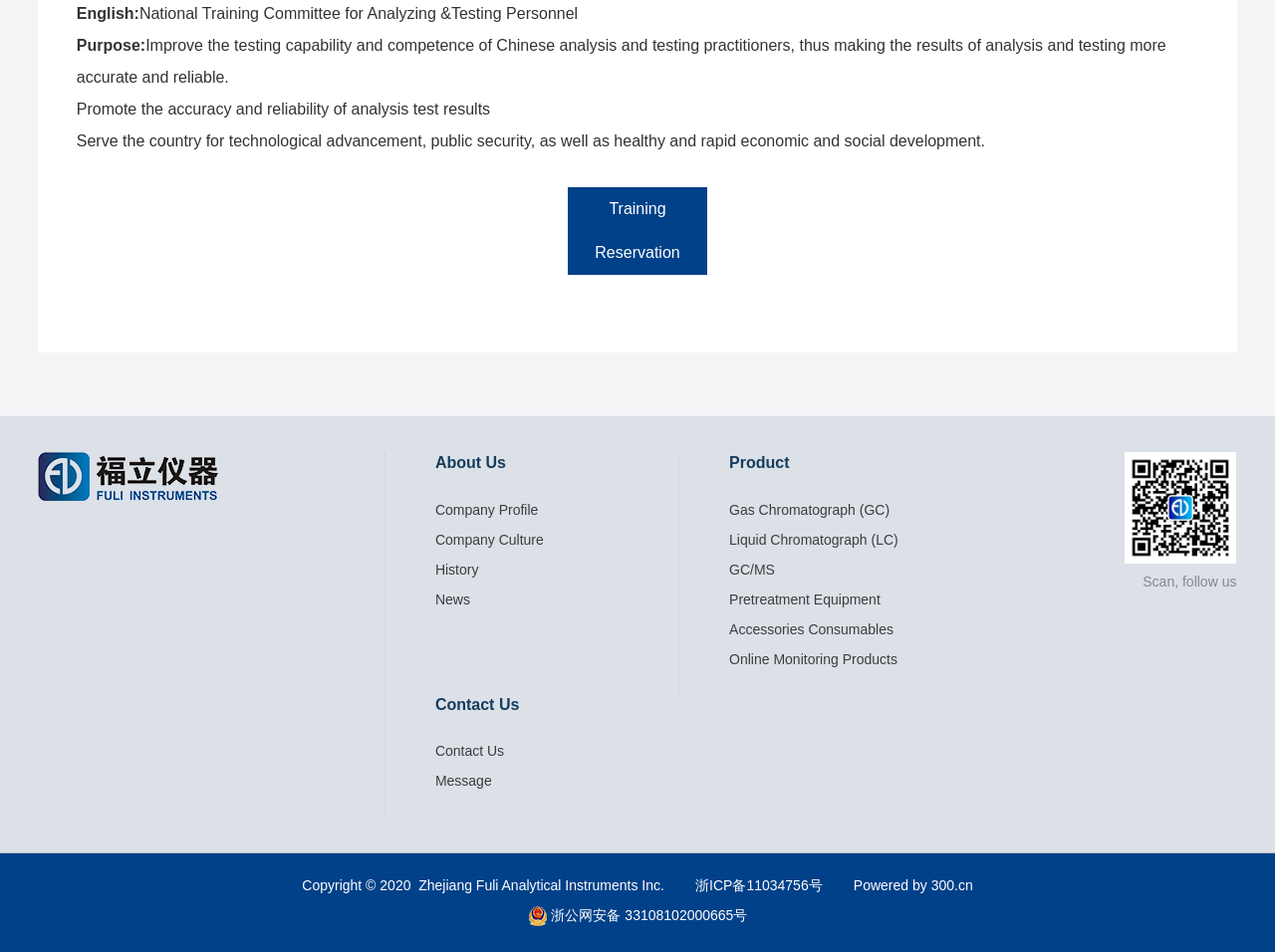What is the purpose of the National Training Committee?
Please use the image to provide a one-word or short phrase answer.

Improve testing capability